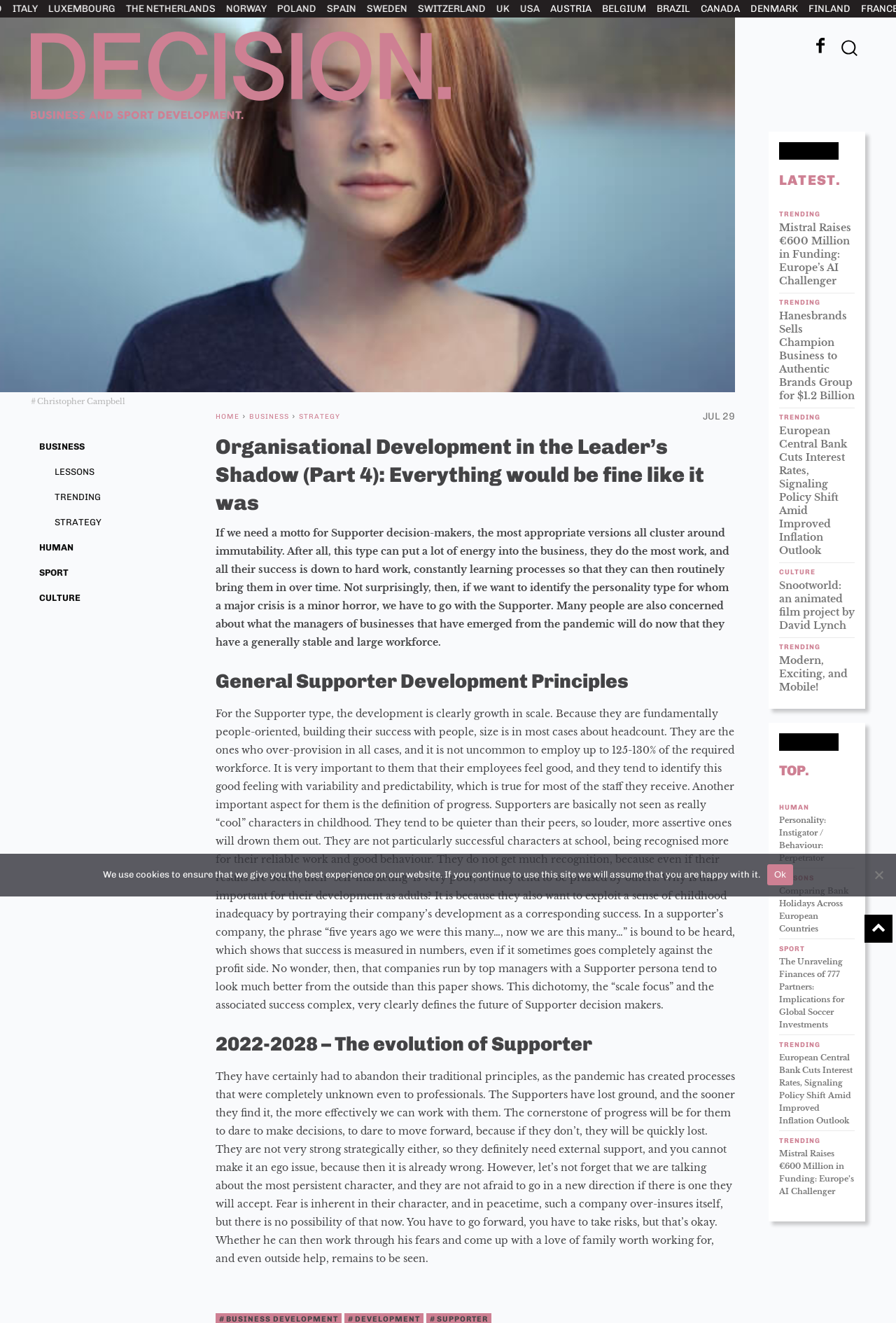Identify the bounding box coordinates of the region that needs to be clicked to carry out this instruction: "Click the logo". Provide these coordinates as four float numbers ranging from 0 to 1, i.e., [left, top, right, bottom].

[0.034, 0.024, 0.503, 0.09]